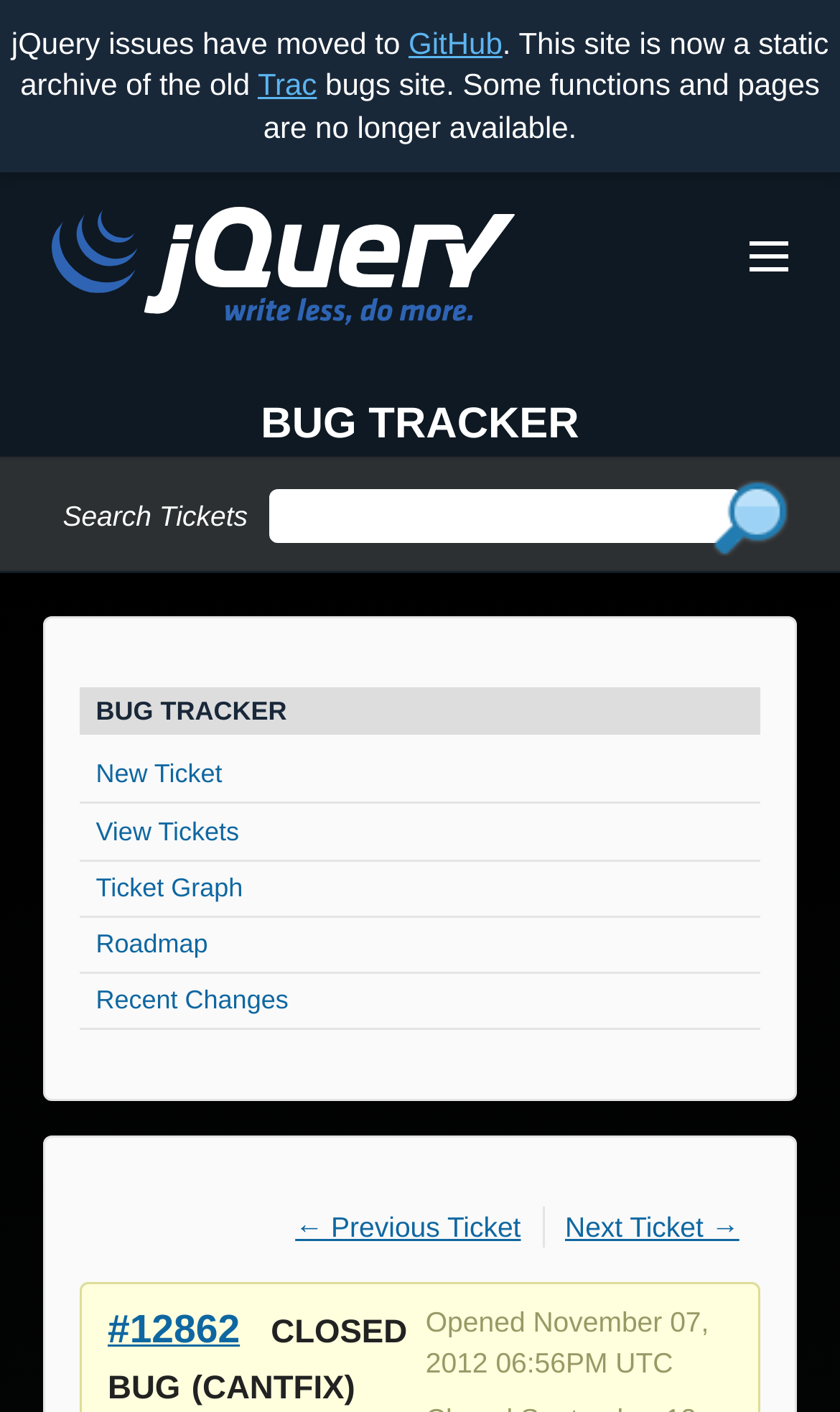How many links are available in the side navigation?
Please give a detailed and elaborate explanation in response to the question.

The side navigation section is located below the 'Side navigation' heading and contains 6 links: 'New Ticket', 'View Tickets', 'Ticket Graph', 'Roadmap', 'Recent Changes', and '← Previous Ticket' and 'Next Ticket →'.